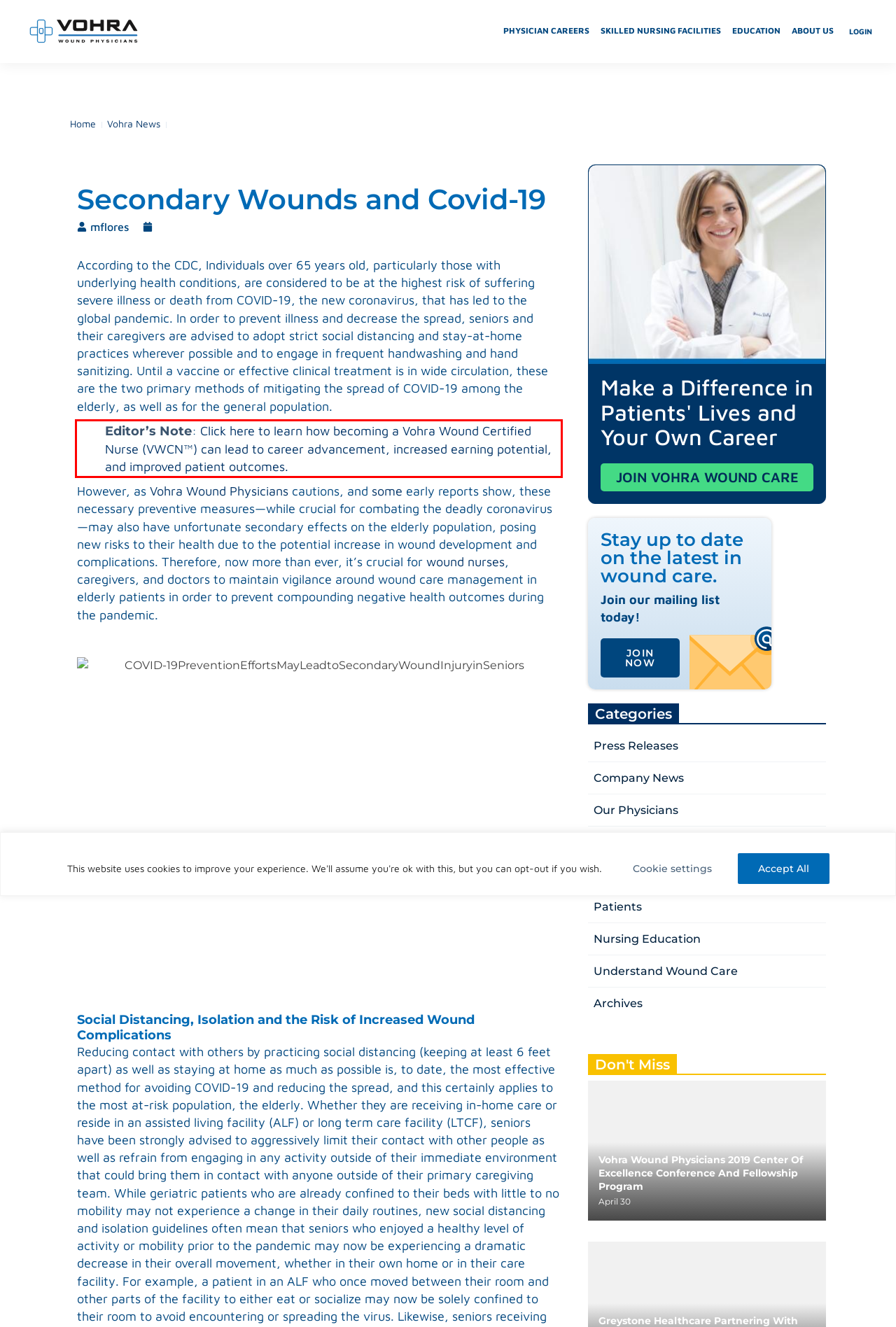Please perform OCR on the text within the red rectangle in the webpage screenshot and return the text content.

Editor’s Note: Click here to learn how becoming a Vohra Wound Certified Nurse (VWCN™) can lead to career advancement, increased earning potential, and improved patient outcomes.